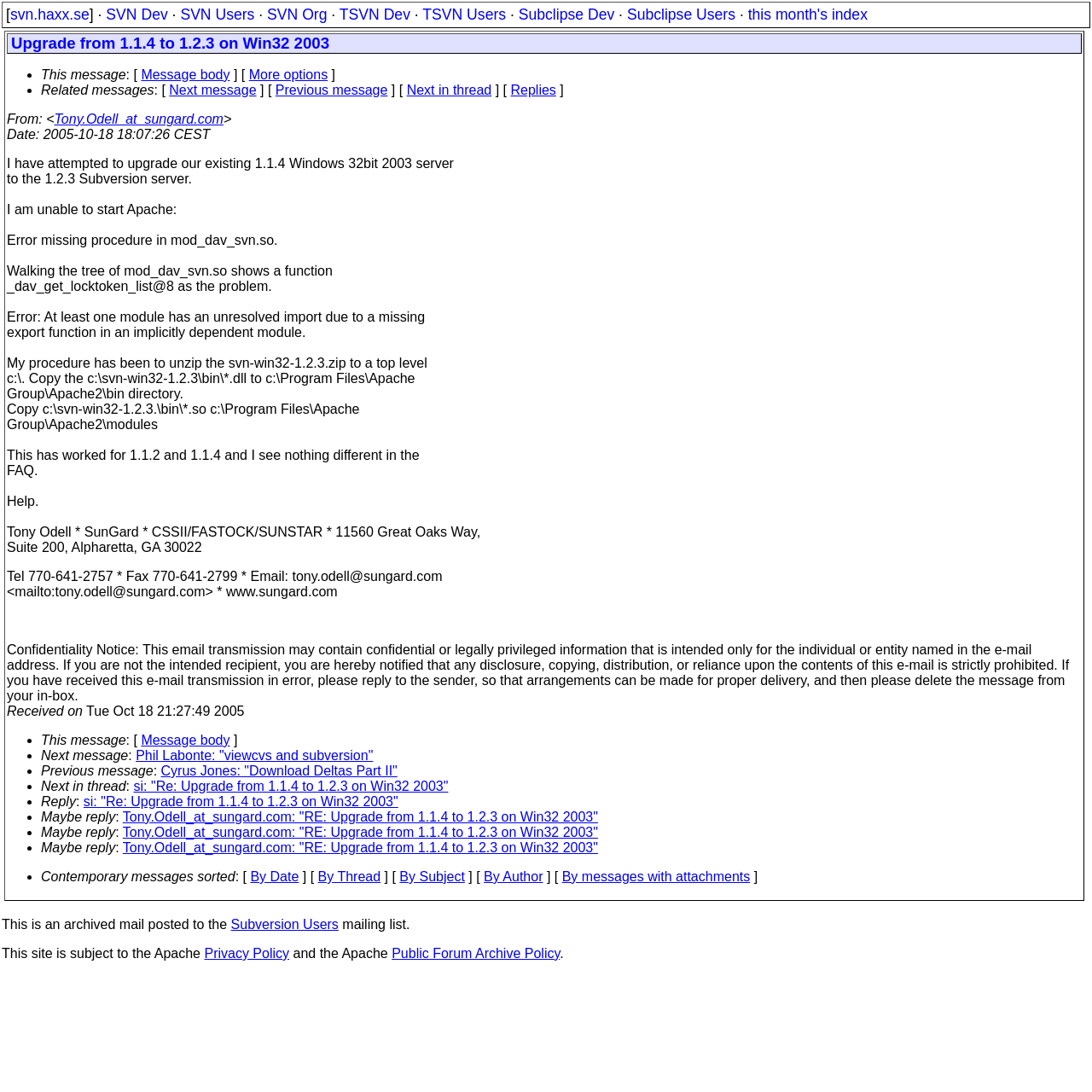Please identify the bounding box coordinates of the clickable element to fulfill the following instruction: "Go to the 'Subclipse Users' page". The coordinates should be four float numbers between 0 and 1, i.e., [left, top, right, bottom].

[0.574, 0.005, 0.673, 0.021]